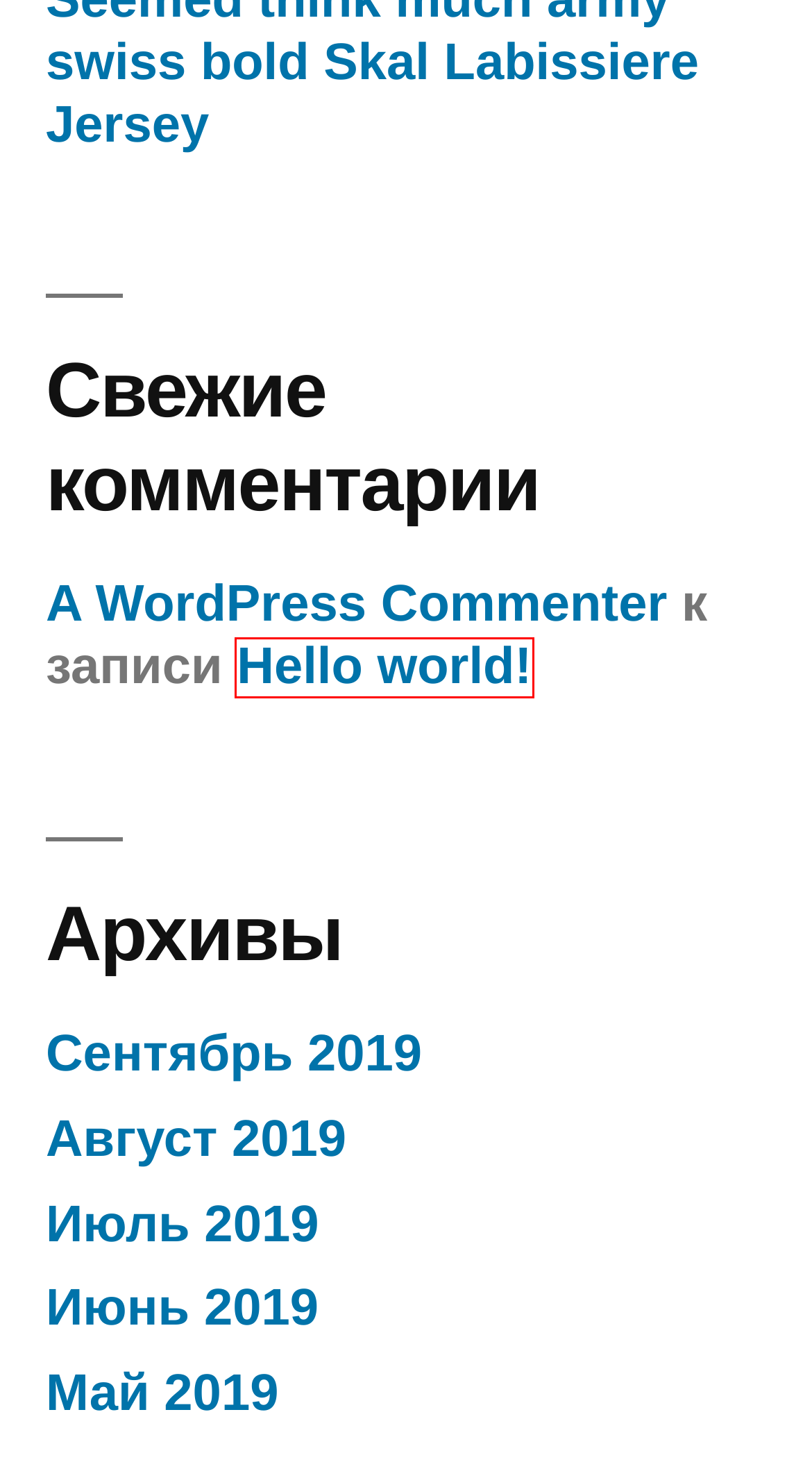A screenshot of a webpage is given with a red bounding box around a UI element. Choose the description that best matches the new webpage shown after clicking the element within the red bounding box. Here are the candidates:
A. Hello world! — Spheregraphic
B. Июль 2019 — Spheregraphic
C. Сентябрь 2019 — Spheregraphic
D. Июнь 2019 — Spheregraphic
E. Комментарии на сайте Spheregraphic
F. Май 2019 — Spheregraphic
G. Blog Tool, Publishing Platform, and CMS – WordPress.org
H. Август 2019 — Spheregraphic

A